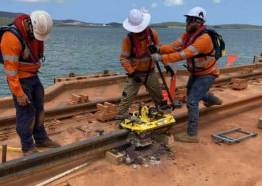Provide a comprehensive description of the image.

The image depicts a team of three workers engaged in the process of replacing the rail on a seaside construction site. Dressed in high-visibility orange safety jackets and hard hats, the workers are focused on a piece of equipment that appears to be a rail lifter or manipulator. The setting features a backdrop of water and distant land, suggesting an operation taking place at a port. The scene highlights the necessary teamwork and specialized equipment involved in the careful replacement of infrastructure components, indicative of a larger project focused on the maintenance of railway systems, such as the Replacement of Fisherman's Landing 1 rail located in Gladstone ports. The activity emphasizes the combination of safety and engineering required in civil works.